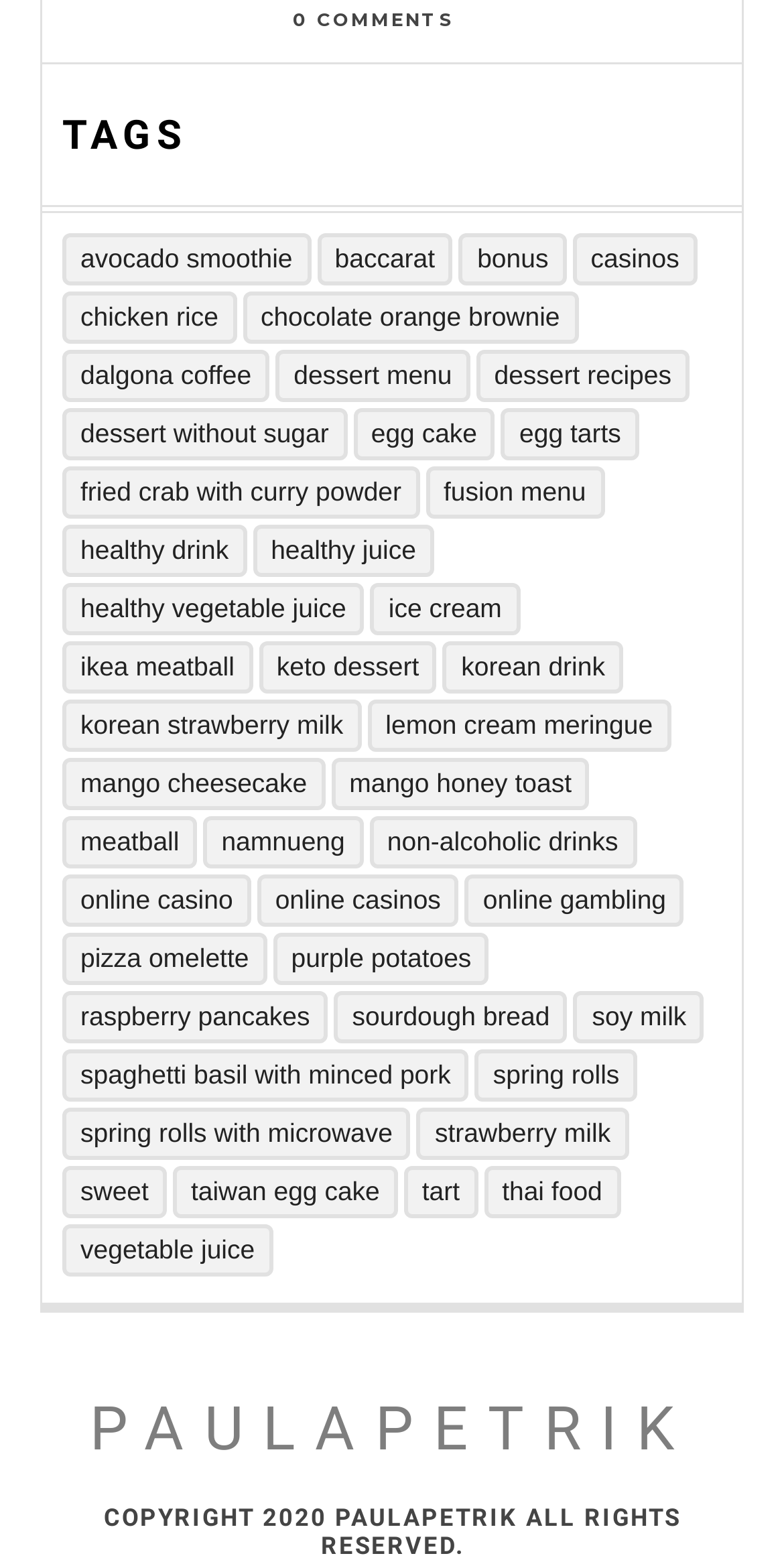Can you show the bounding box coordinates of the region to click on to complete the task described in the instruction: "go to Spring Rolls"?

[0.606, 0.67, 0.813, 0.704]